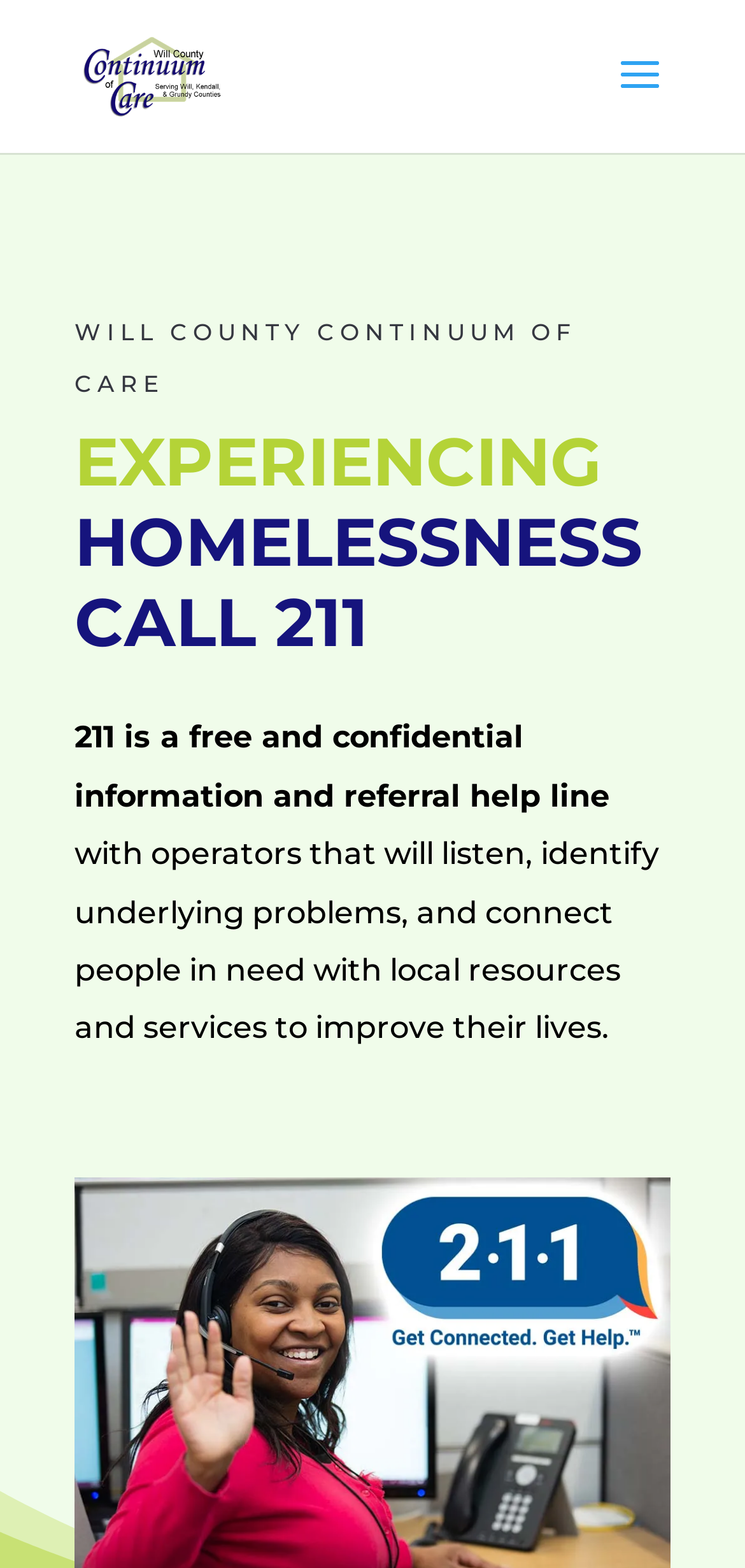Identify the bounding box for the given UI element using the description provided. Coordinates should be in the format (top-left x, top-left y, bottom-right x, bottom-right y) and must be between 0 and 1. Here is the description: alt="Continuum of Care"

[0.11, 0.036, 0.3, 0.059]